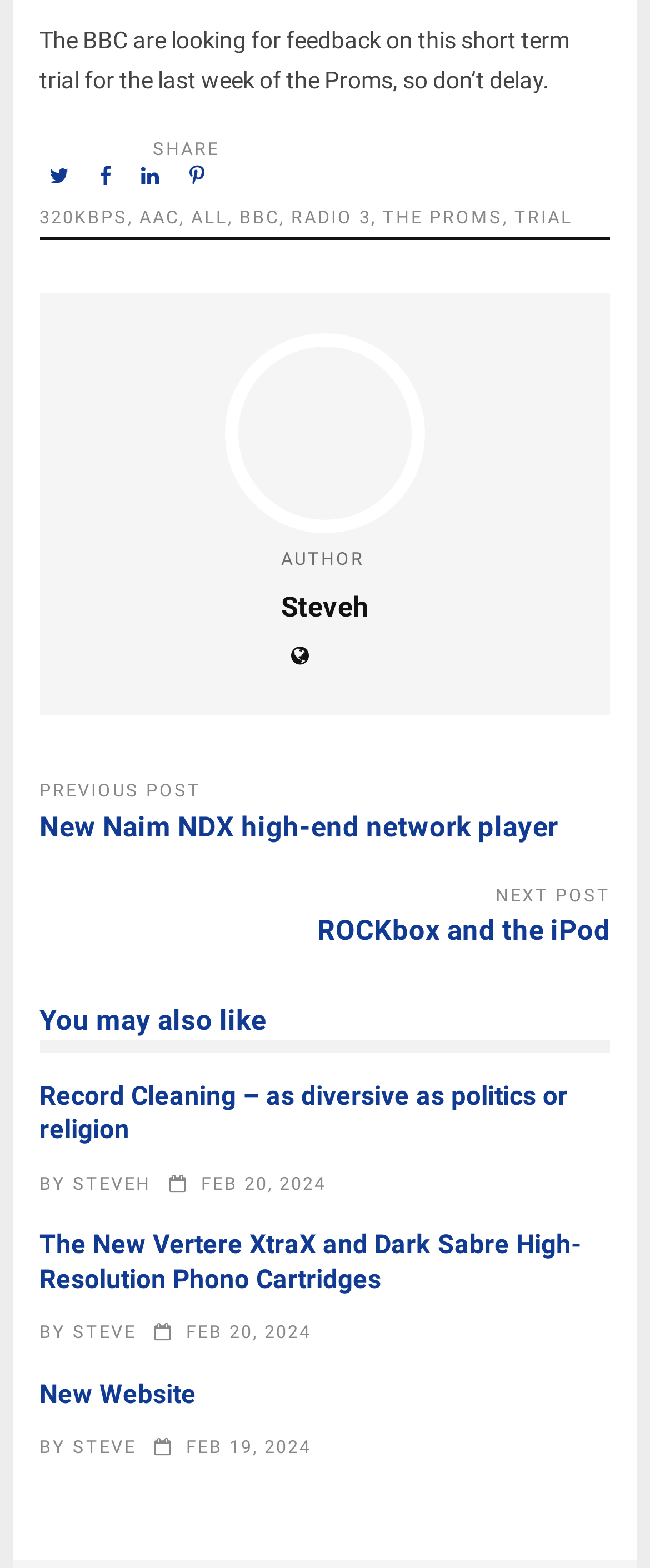Please find the bounding box coordinates for the clickable element needed to perform this instruction: "Visit our Facebook page".

None